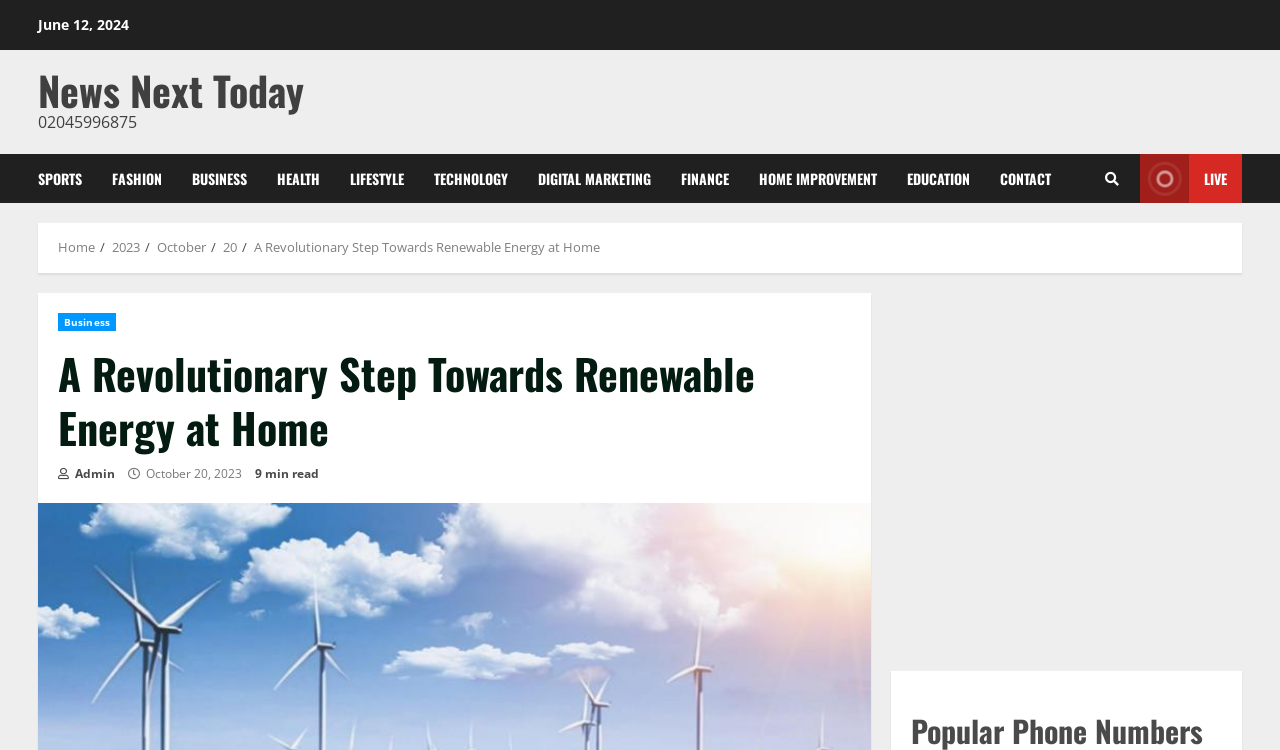Find the bounding box coordinates of the element I should click to carry out the following instruction: "Click on the 'HISTORY' link".

None